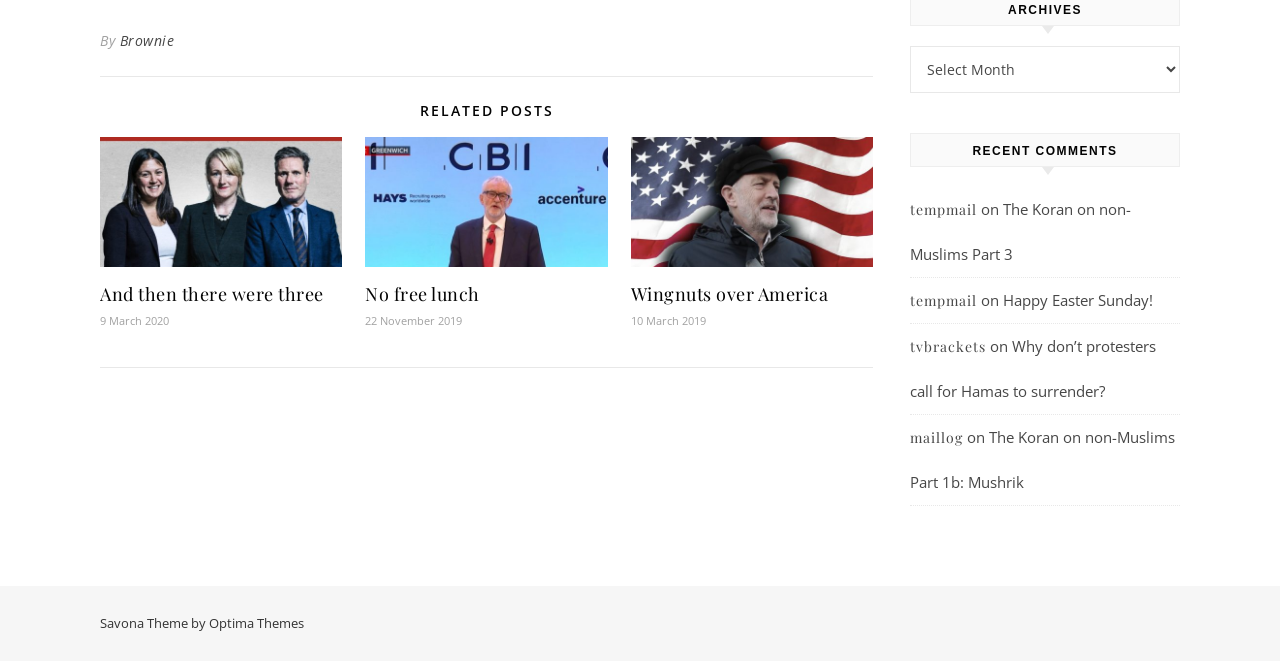Determine the bounding box coordinates for the region that must be clicked to execute the following instruction: "Click on the 'Brownie' link".

[0.093, 0.04, 0.136, 0.085]